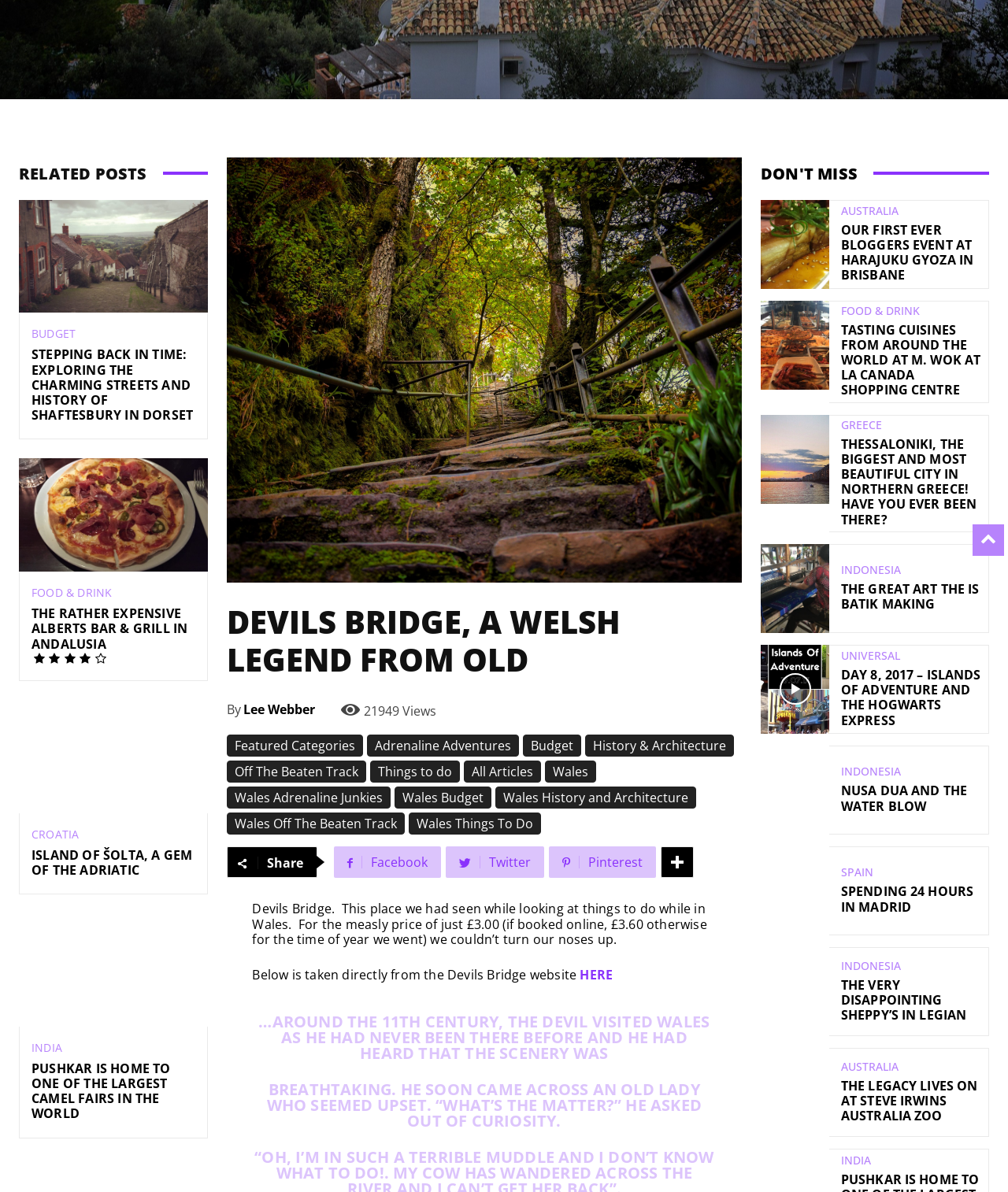Please determine the bounding box coordinates for the UI element described here. Use the format (top-left x, top-left y, bottom-right x, bottom-right y) with values bounded between 0 and 1: Featured Categories

[0.225, 0.616, 0.36, 0.635]